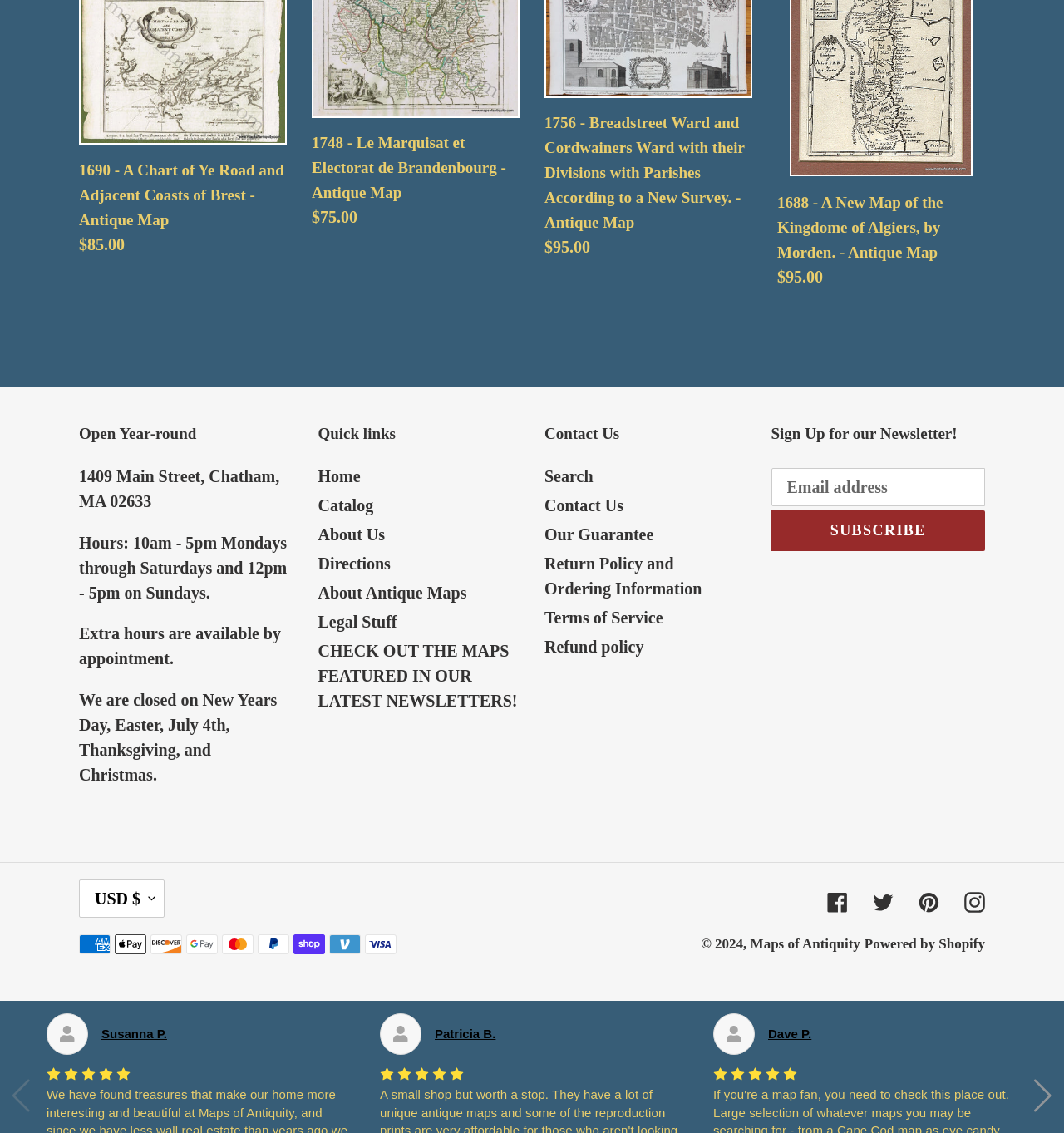What is the address of the store?
Using the picture, provide a one-word or short phrase answer.

1409 Main Street, Chatham, MA 02633